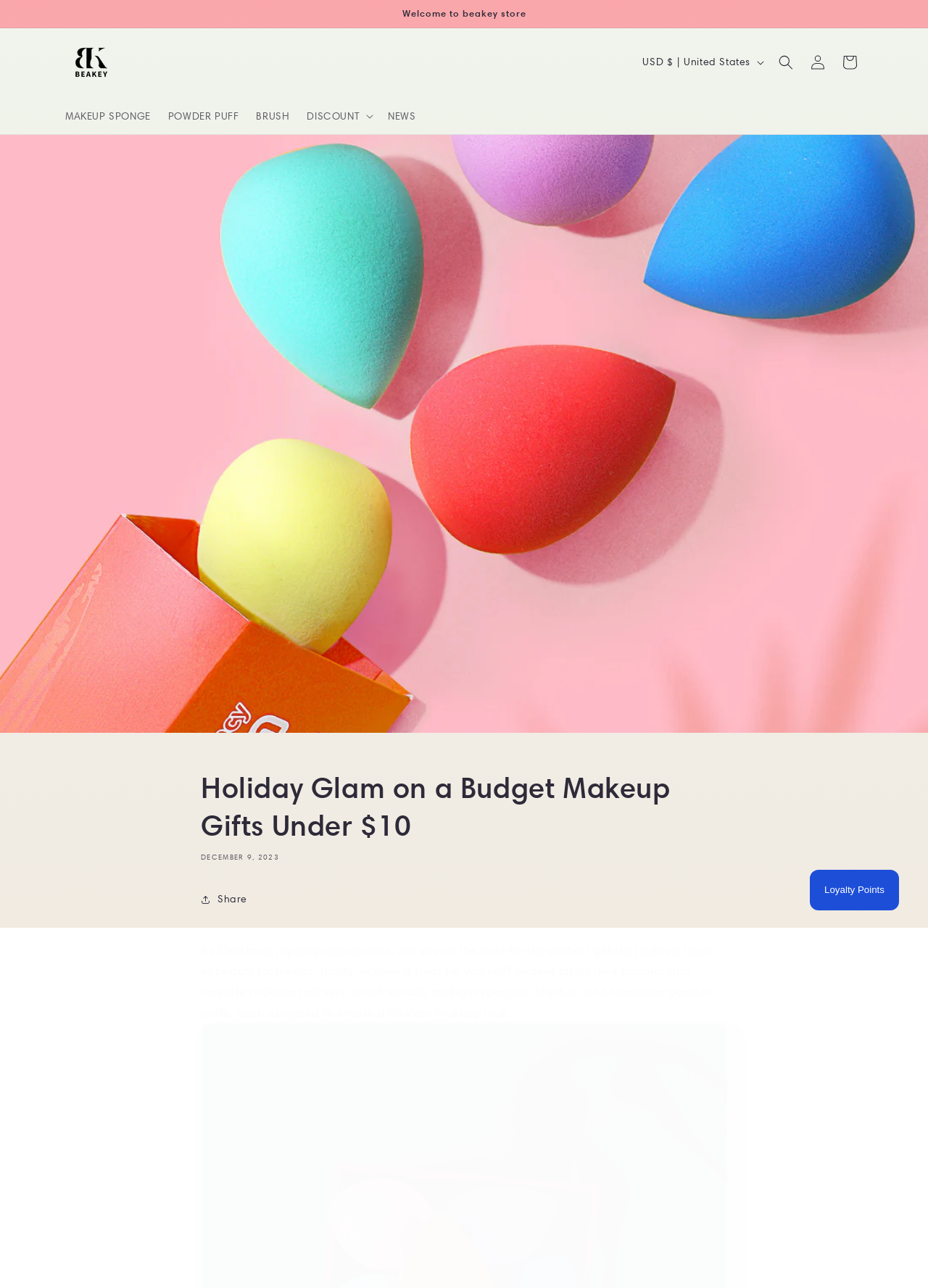Find the bounding box of the element with the following description: "parent_node: MAKEUP SPONGE". The coordinates must be four float numbers between 0 and 1, formatted as [left, top, right, bottom].

[0.064, 0.024, 0.131, 0.072]